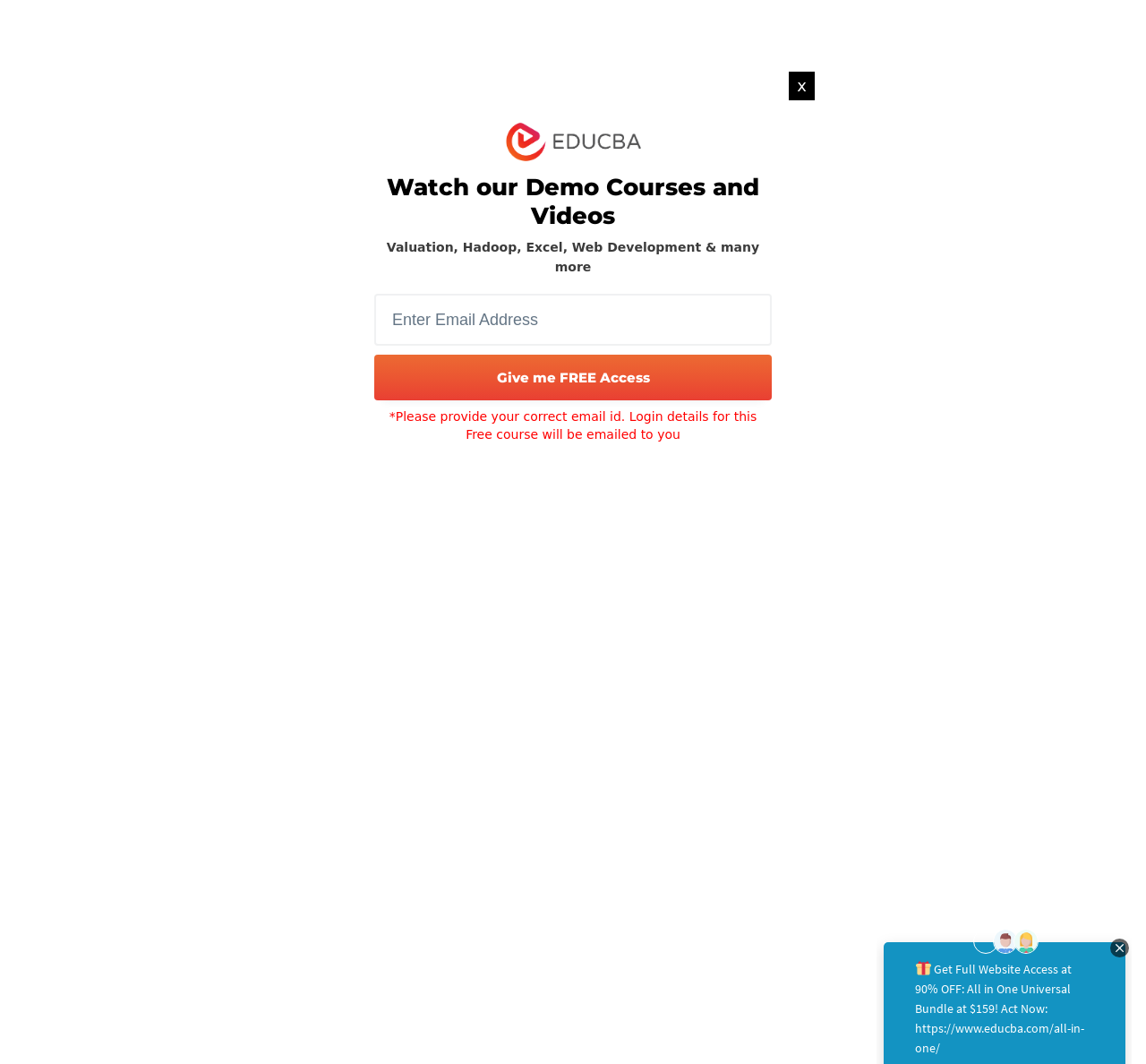Please determine the bounding box coordinates of the element to click on in order to accomplish the following task: "Sign up". Ensure the coordinates are four float numbers ranging from 0 to 1, i.e., [left, top, right, bottom].

[0.92, 0.053, 0.982, 0.082]